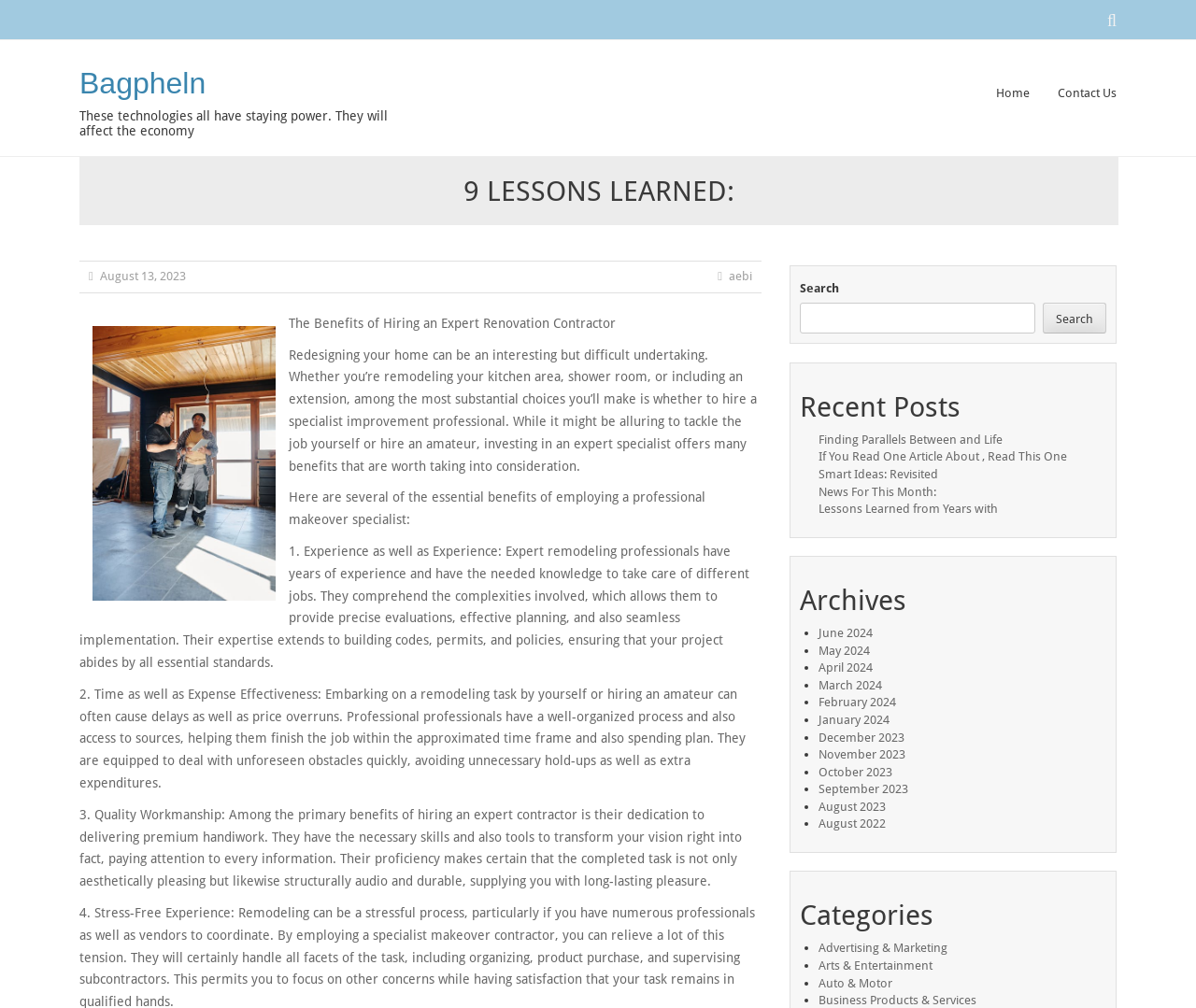Locate the bounding box coordinates of the clickable area to execute the instruction: "View 'Recent Posts'". Provide the coordinates as four float numbers between 0 and 1, represented as [left, top, right, bottom].

[0.669, 0.388, 0.925, 0.419]